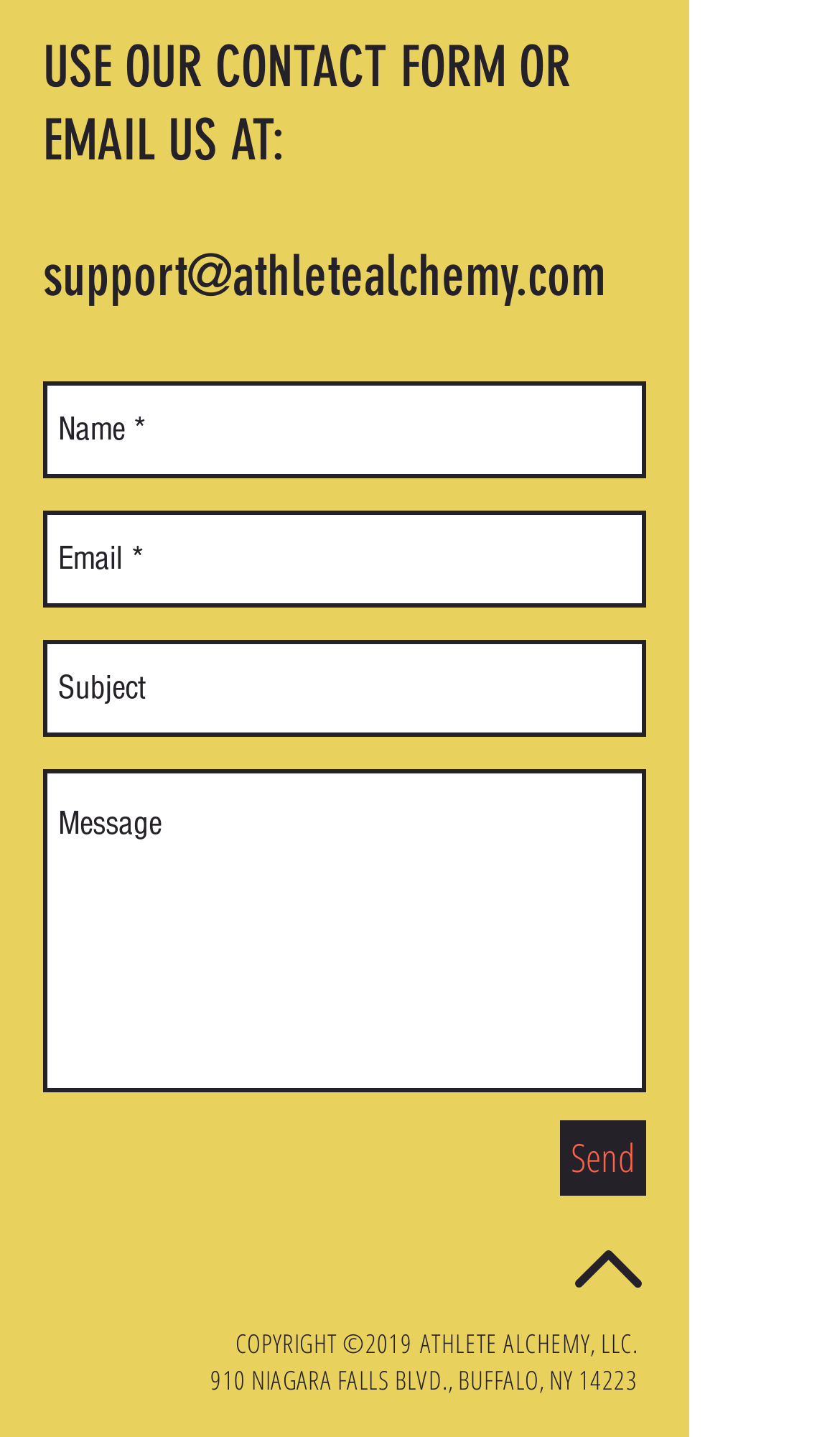Please identify the bounding box coordinates of where to click in order to follow the instruction: "Email the support team".

[0.051, 0.169, 0.721, 0.216]